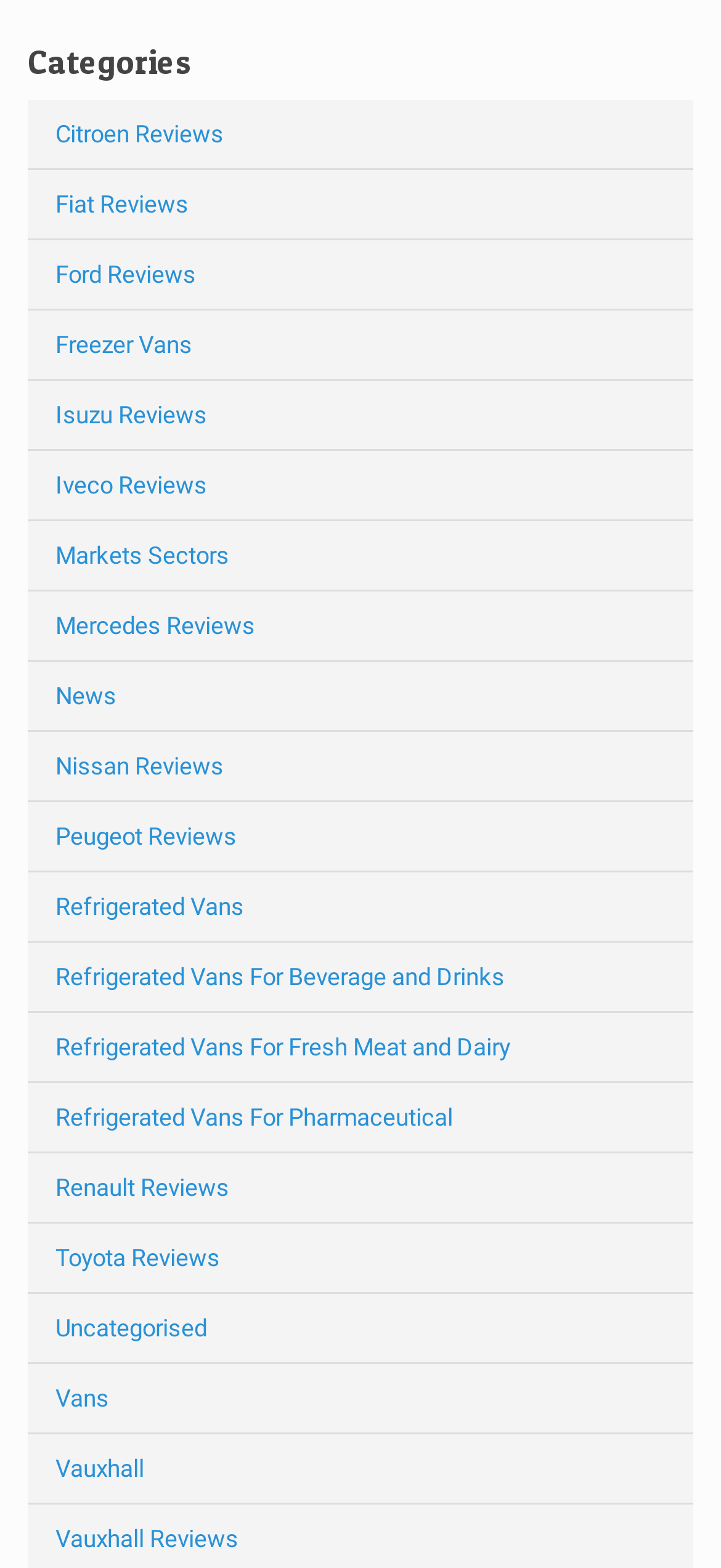Please provide a detailed answer to the question below based on the screenshot: 
What is the category that comes after 'Ford Reviews'?

The category that comes after 'Ford Reviews' is 'Freezer Vans', which is a link element located below 'Ford Reviews' on the webpage, indicated by its y1 coordinate being 0.199.